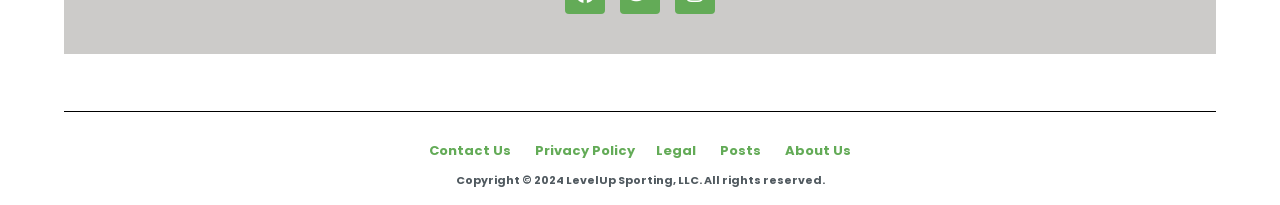Answer the question using only one word or a concise phrase: What is the last link in the footer?

About Us